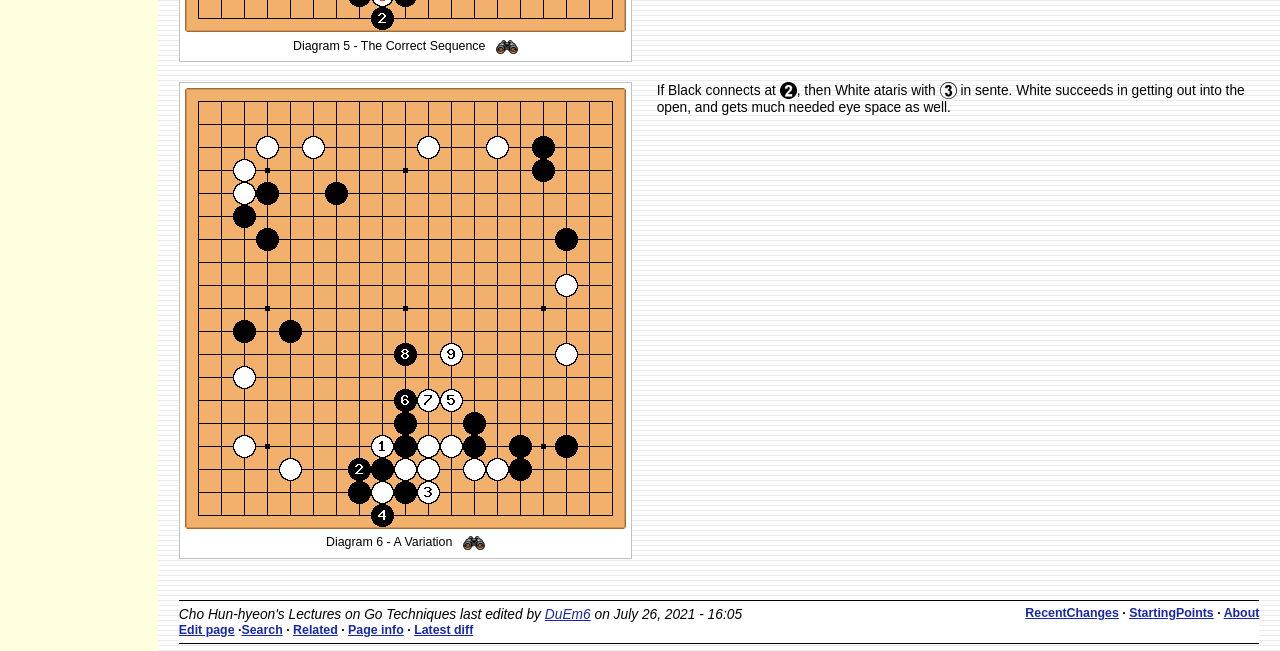What is the purpose of White's move?
Provide a well-explained and detailed answer to the question.

I found the purpose of White's move by reading the text 'White succeeds in getting out into the open, and gets much needed eye space as well.' which explains the consequence of White's move.